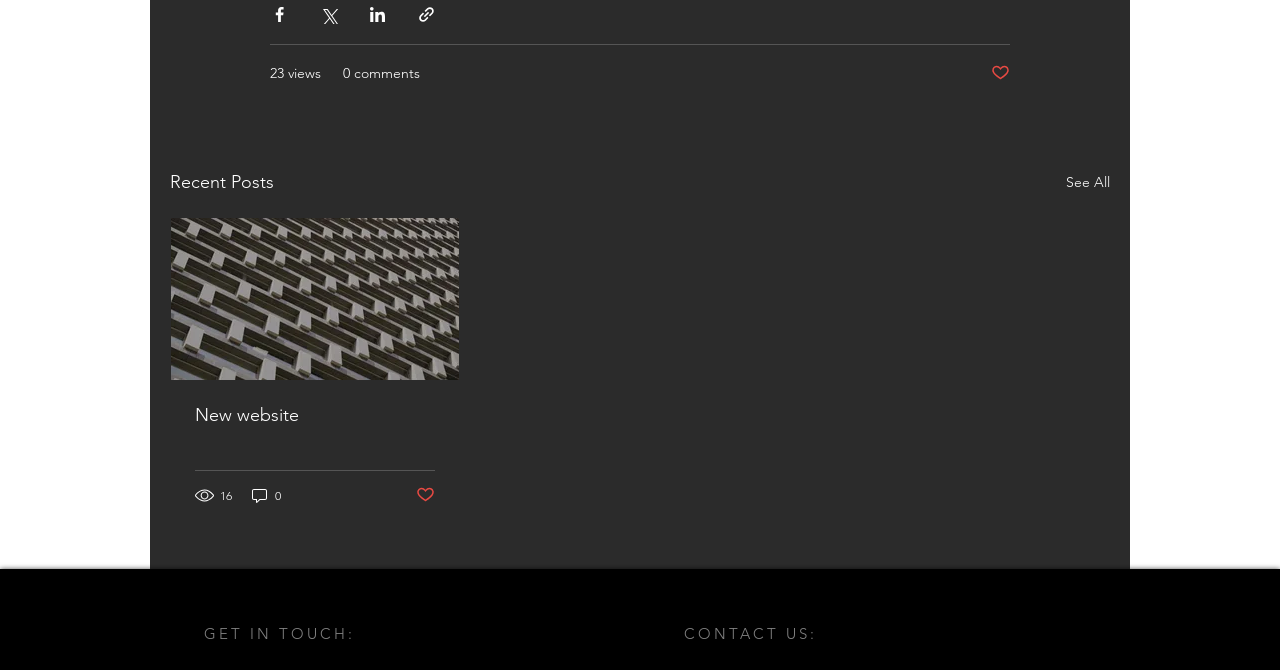How many views does the first post have?
From the details in the image, answer the question comprehensively.

The first post has 23 views, as indicated by the text '23 views' below the sharing buttons.